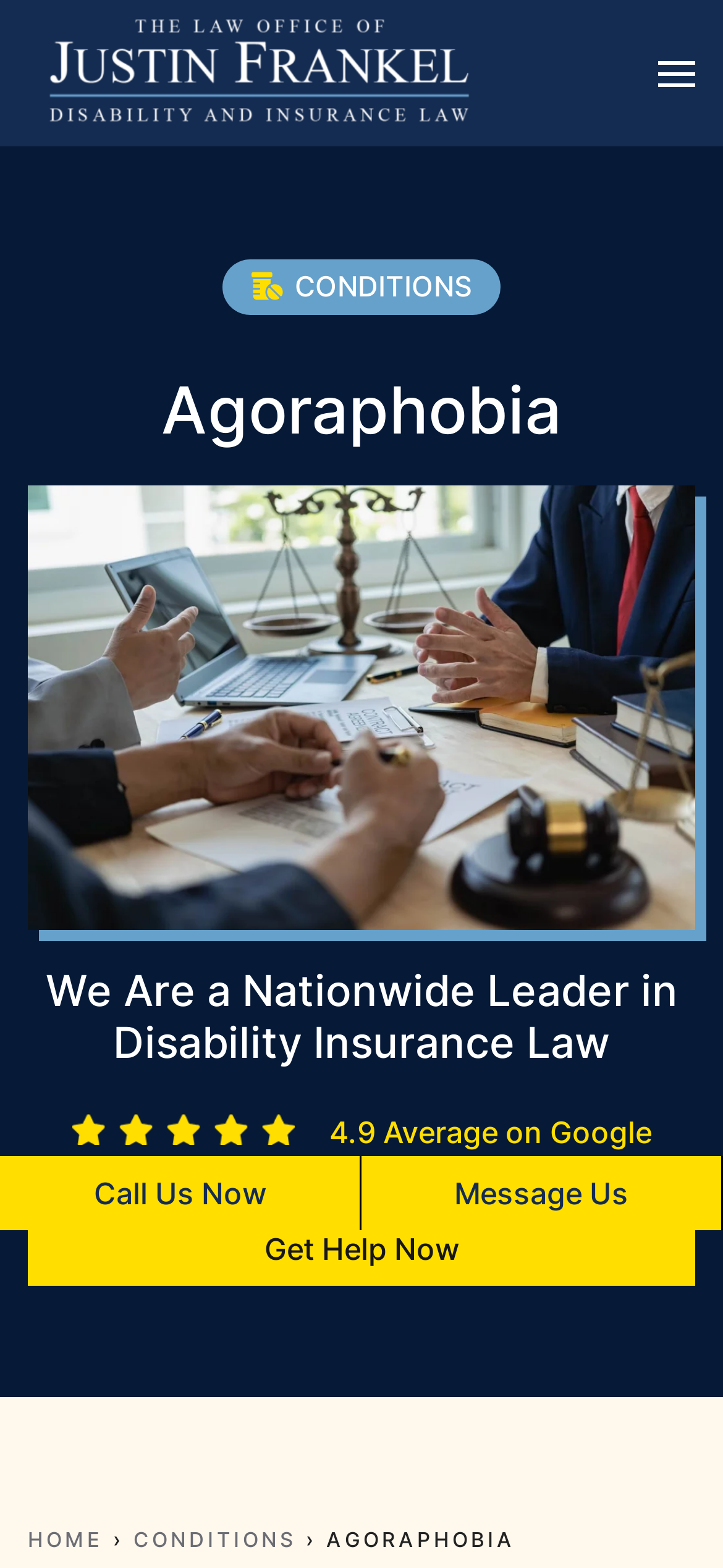Identify the bounding box for the given UI element using the description provided. Coordinates should be in the format (top-left x, top-left y, bottom-right x, bottom-right y) and must be between 0 and 1. Here is the description: Get Help Now

[0.038, 0.772, 0.962, 0.82]